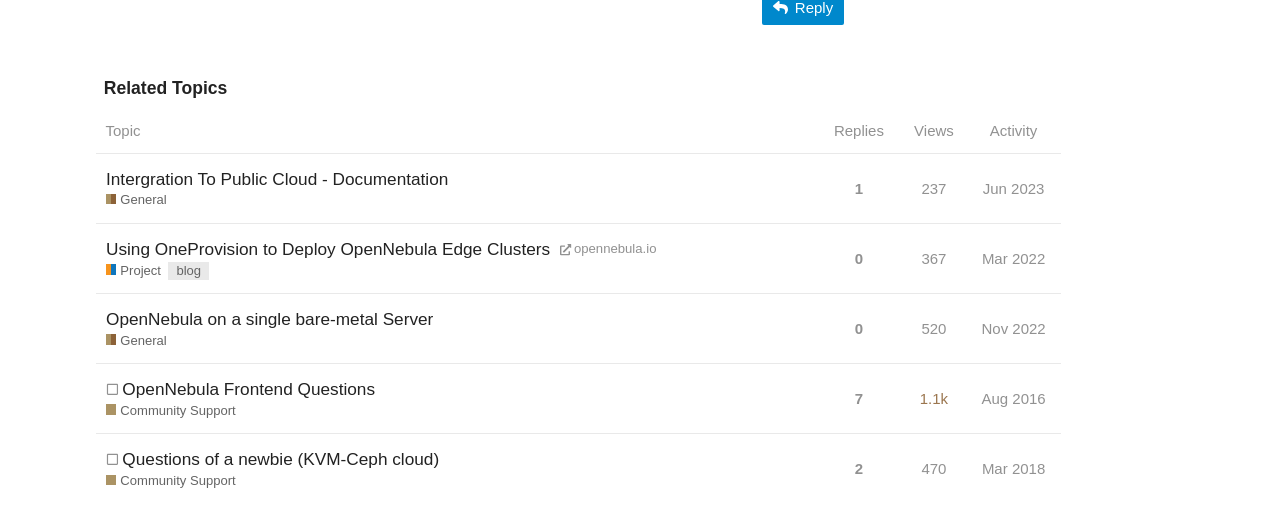Locate the bounding box coordinates of the clickable region necessary to complete the following instruction: "View topic 'Using OneProvision to Deploy OpenNebula Edge Clusters'". Provide the coordinates in the format of four float numbers between 0 and 1, i.e., [left, top, right, bottom].

[0.075, 0.423, 0.642, 0.556]